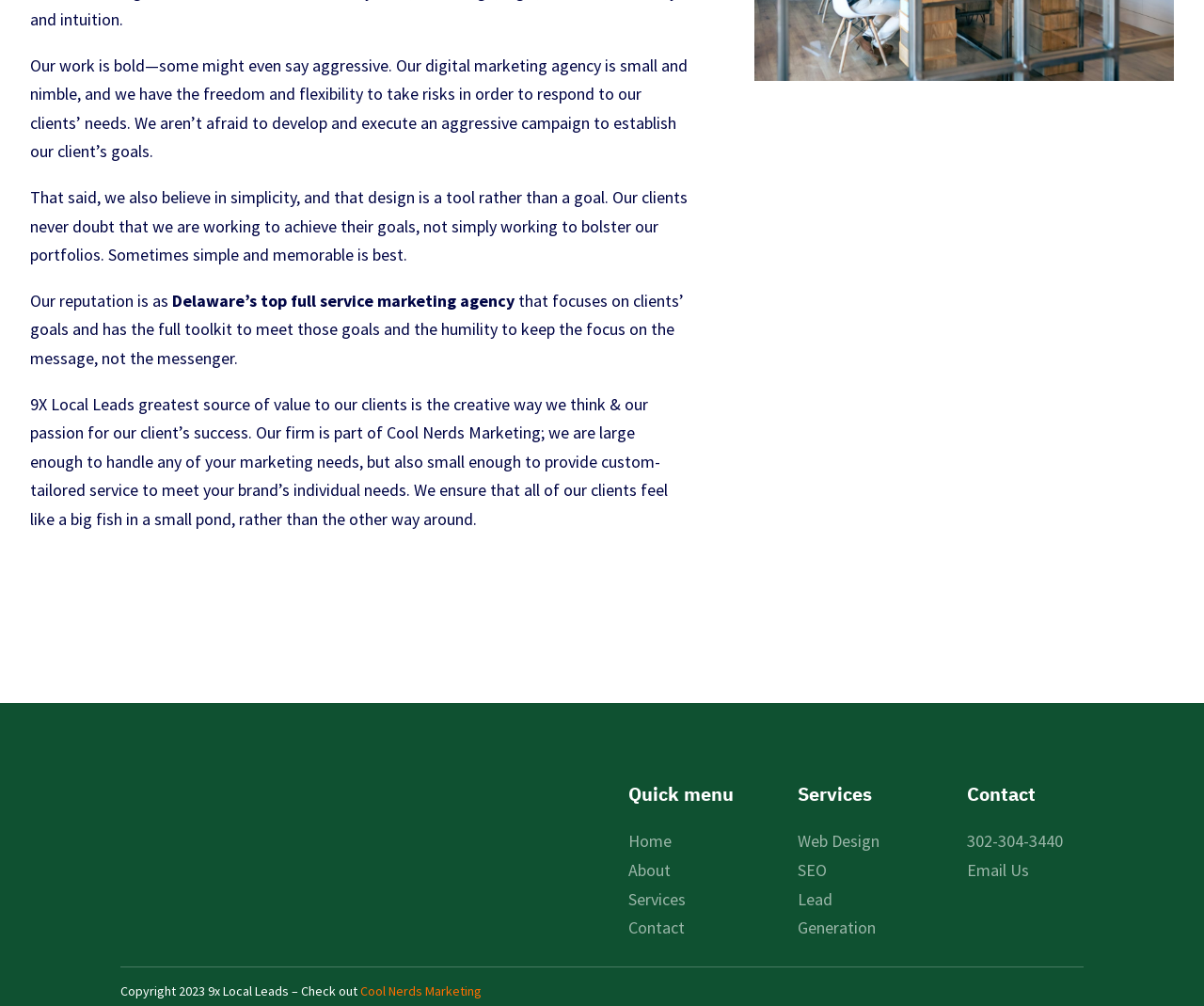Identify the bounding box coordinates of the region I need to click to complete this instruction: "Click on Services".

[0.522, 0.883, 0.57, 0.904]